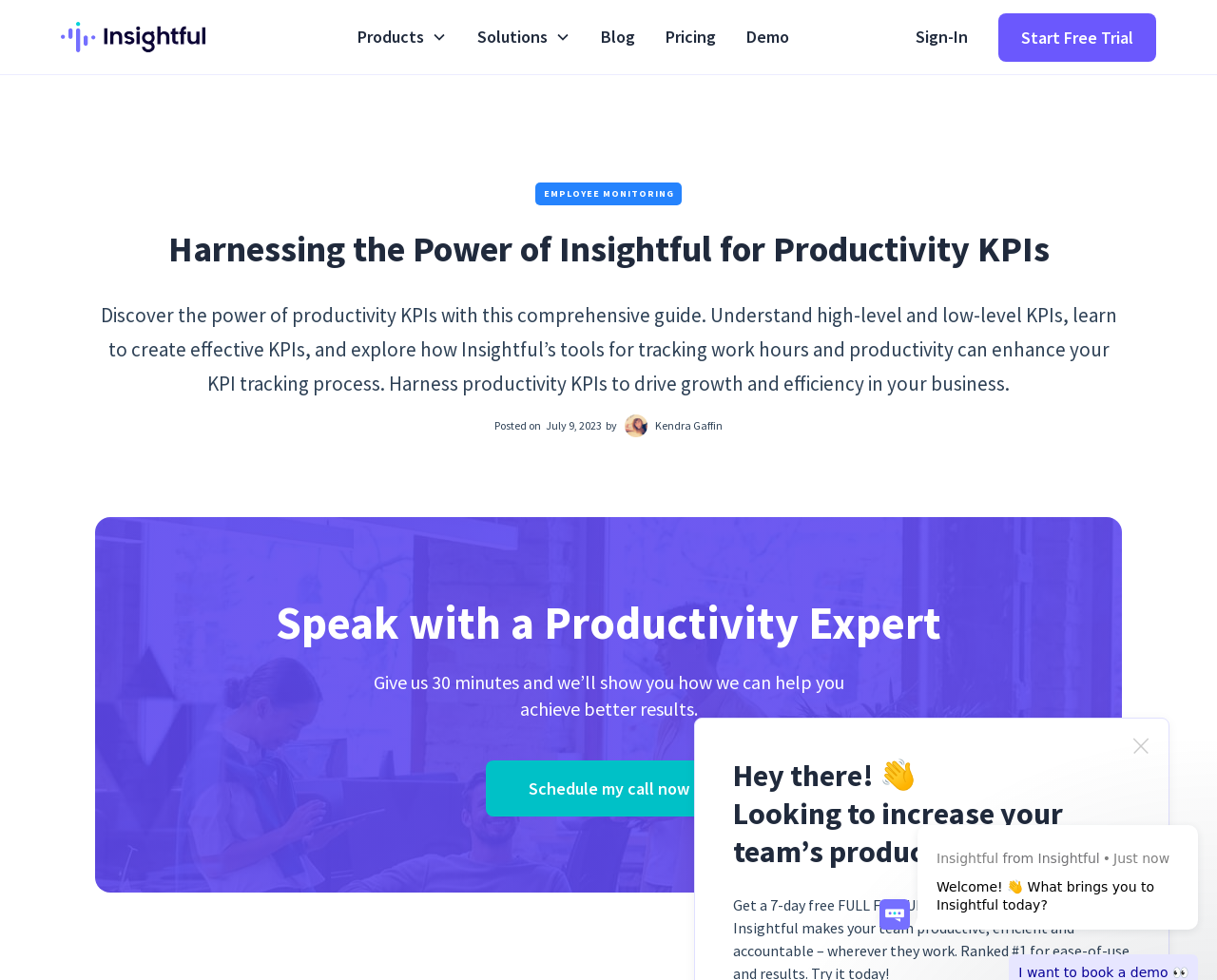Specify the bounding box coordinates of the element's region that should be clicked to achieve the following instruction: "Learn more about areas of expertise". The bounding box coordinates consist of four float numbers between 0 and 1, in the format [left, top, right, bottom].

None